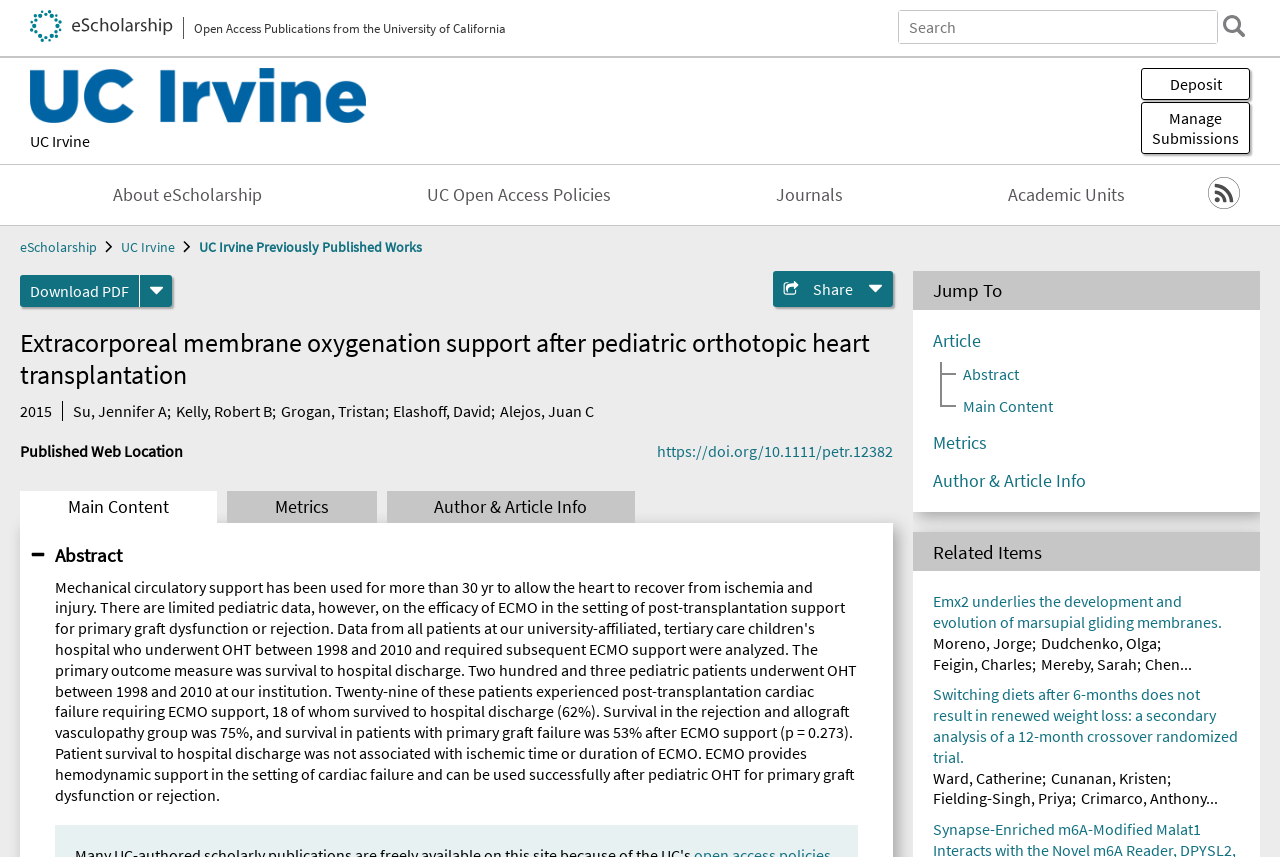Locate the bounding box coordinates of the area where you should click to accomplish the instruction: "View article abstract".

[0.023, 0.633, 0.095, 0.661]